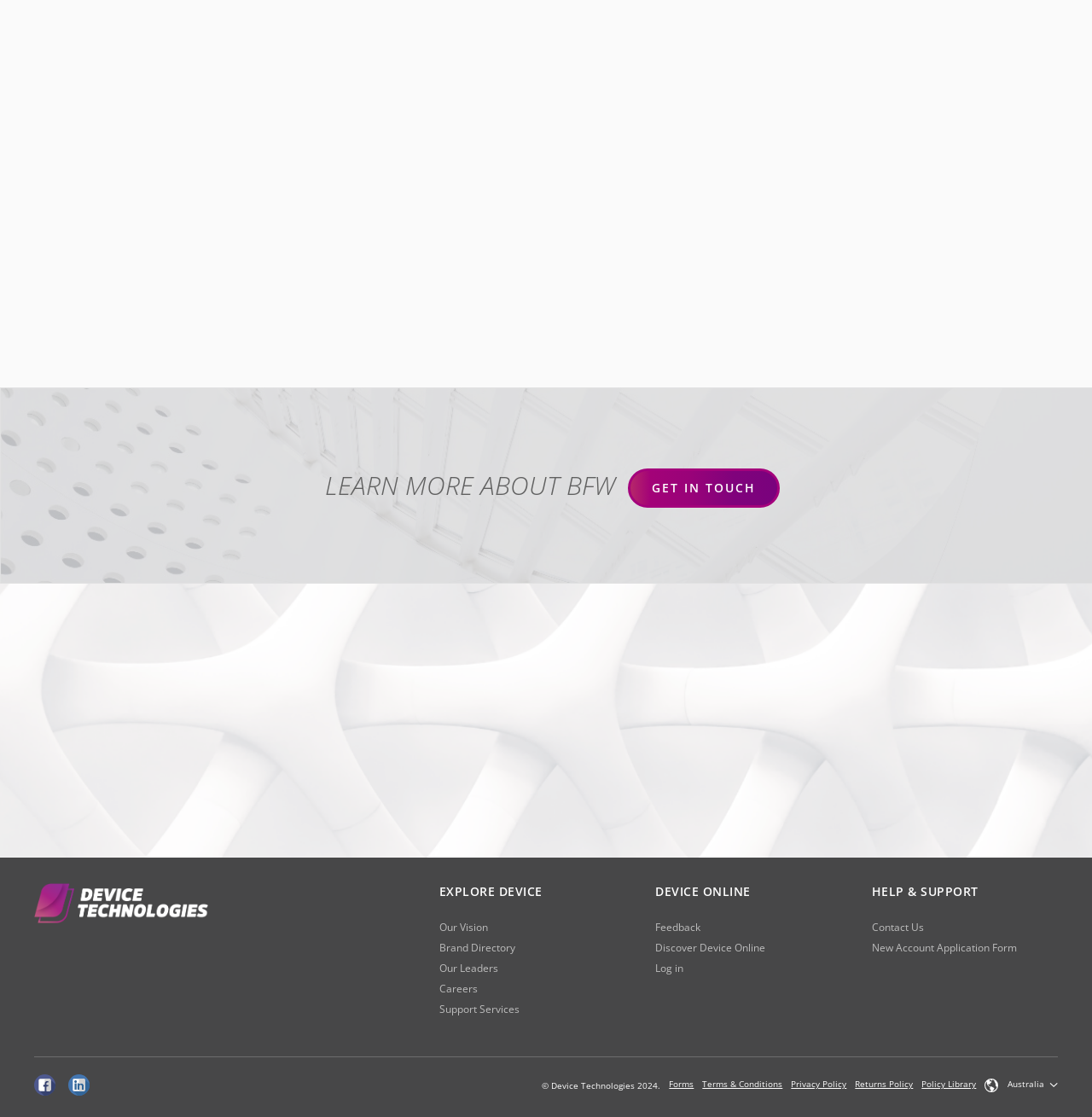Based on the image, give a detailed response to the question: What is the copyright year mentioned in the footer?

I looked at the footer elements and found a 'StaticText' element with the text '© Device Technologies 2024.'. The copyright year mentioned is 2024.